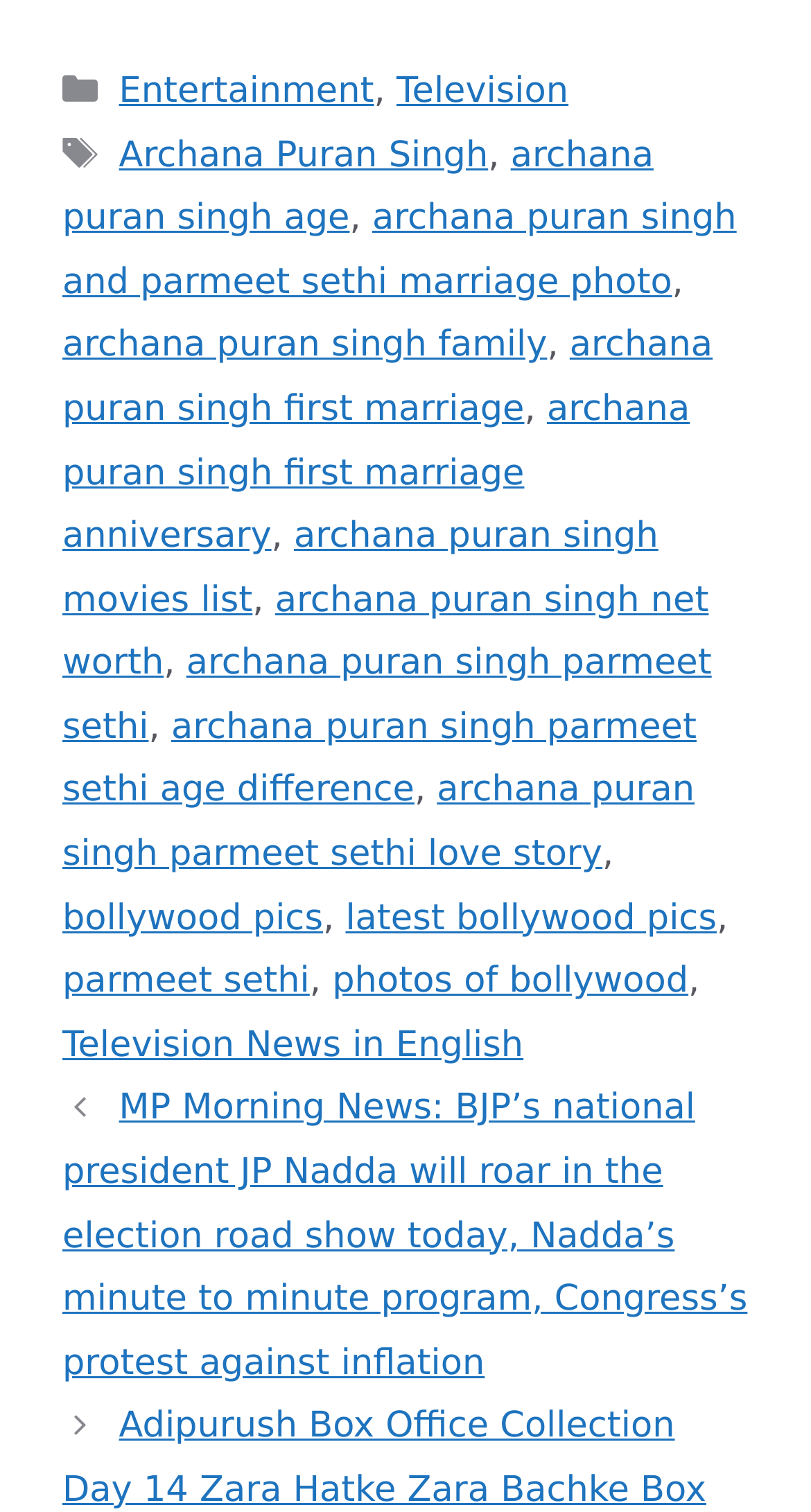Determine the coordinates of the bounding box for the clickable area needed to execute this instruction: "View Television News in English".

[0.077, 0.678, 0.645, 0.705]